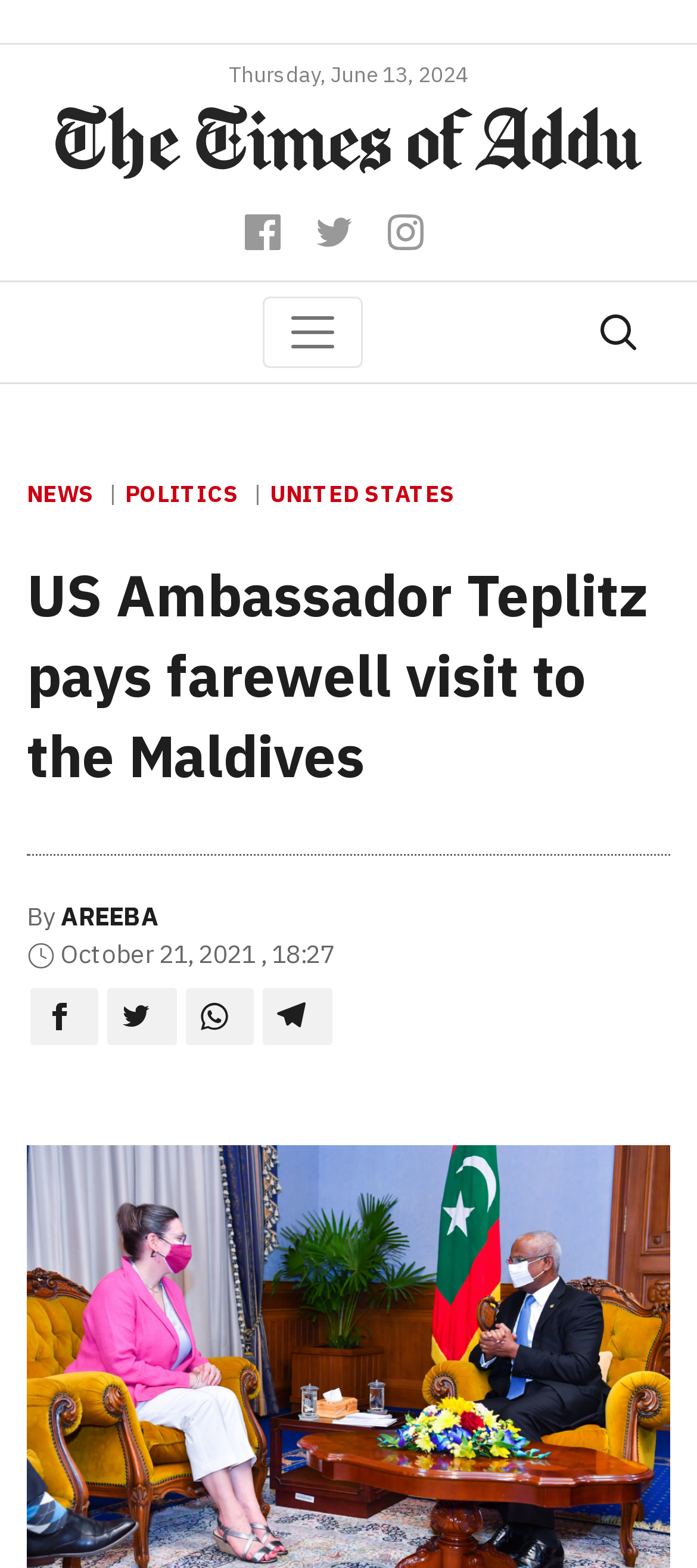Using the details from the image, please elaborate on the following question: What is the date of the news article?

I found the date of the news article by looking at the top of the webpage, where it says 'Thursday, June 13, 2024' in a static text element.